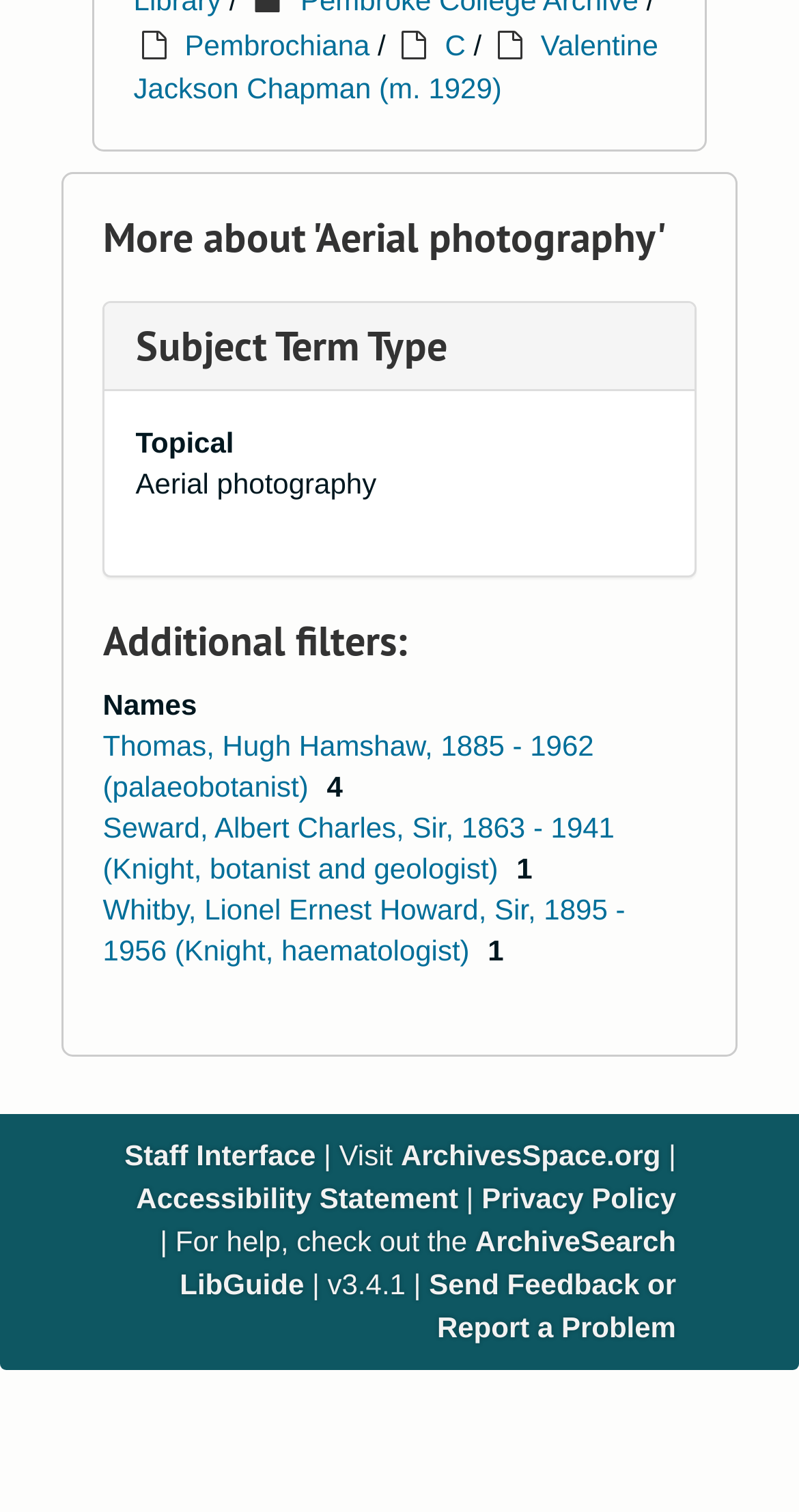Identify the bounding box coordinates of the clickable section necessary to follow the following instruction: "View more about 'Aerial photography'". The coordinates should be presented as four float numbers from 0 to 1, i.e., [left, top, right, bottom].

[0.129, 0.142, 0.871, 0.172]